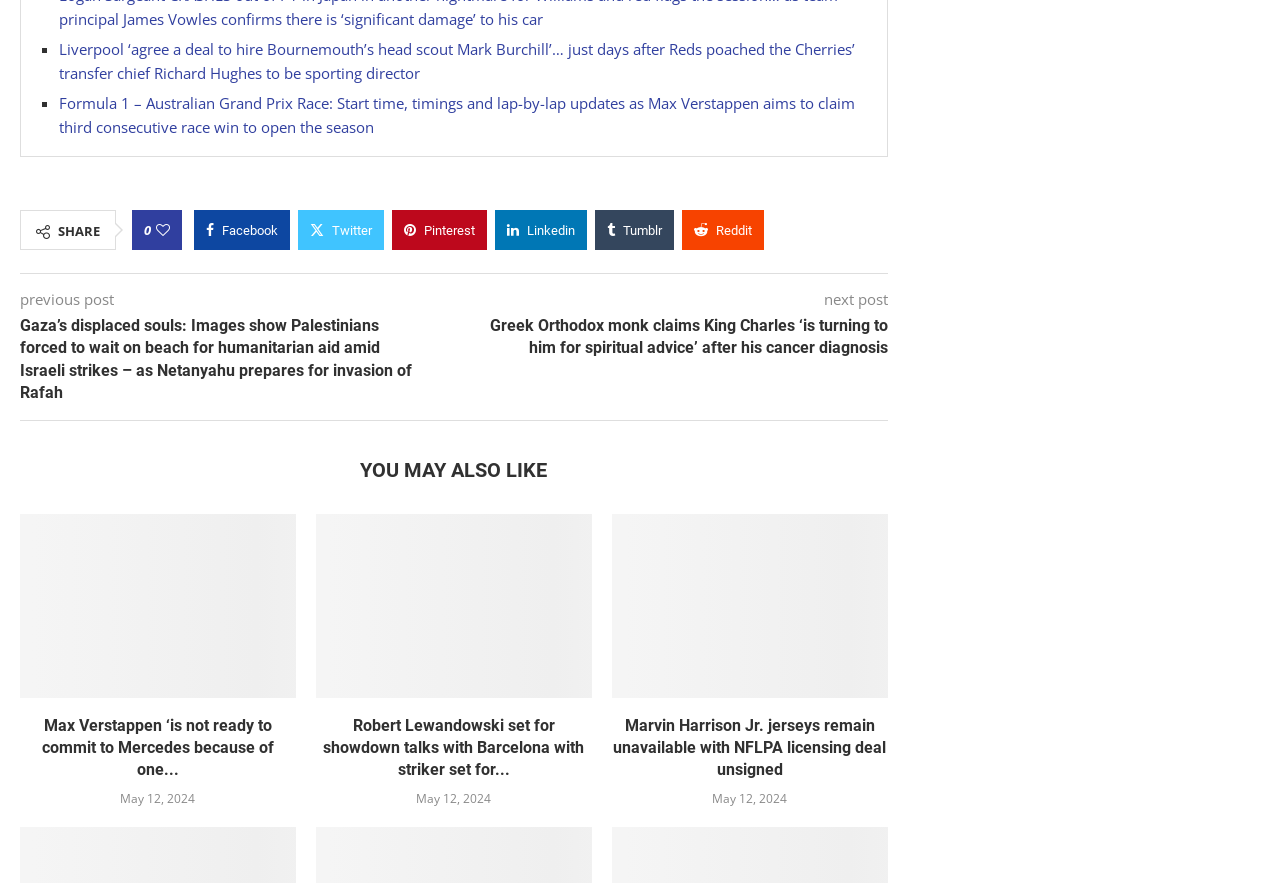Determine the bounding box coordinates for the UI element described. Format the coordinates as (top-left x, top-left y, bottom-right x, bottom-right y) and ensure all values are between 0 and 1. Element description: Pinterest

[0.306, 0.238, 0.38, 0.283]